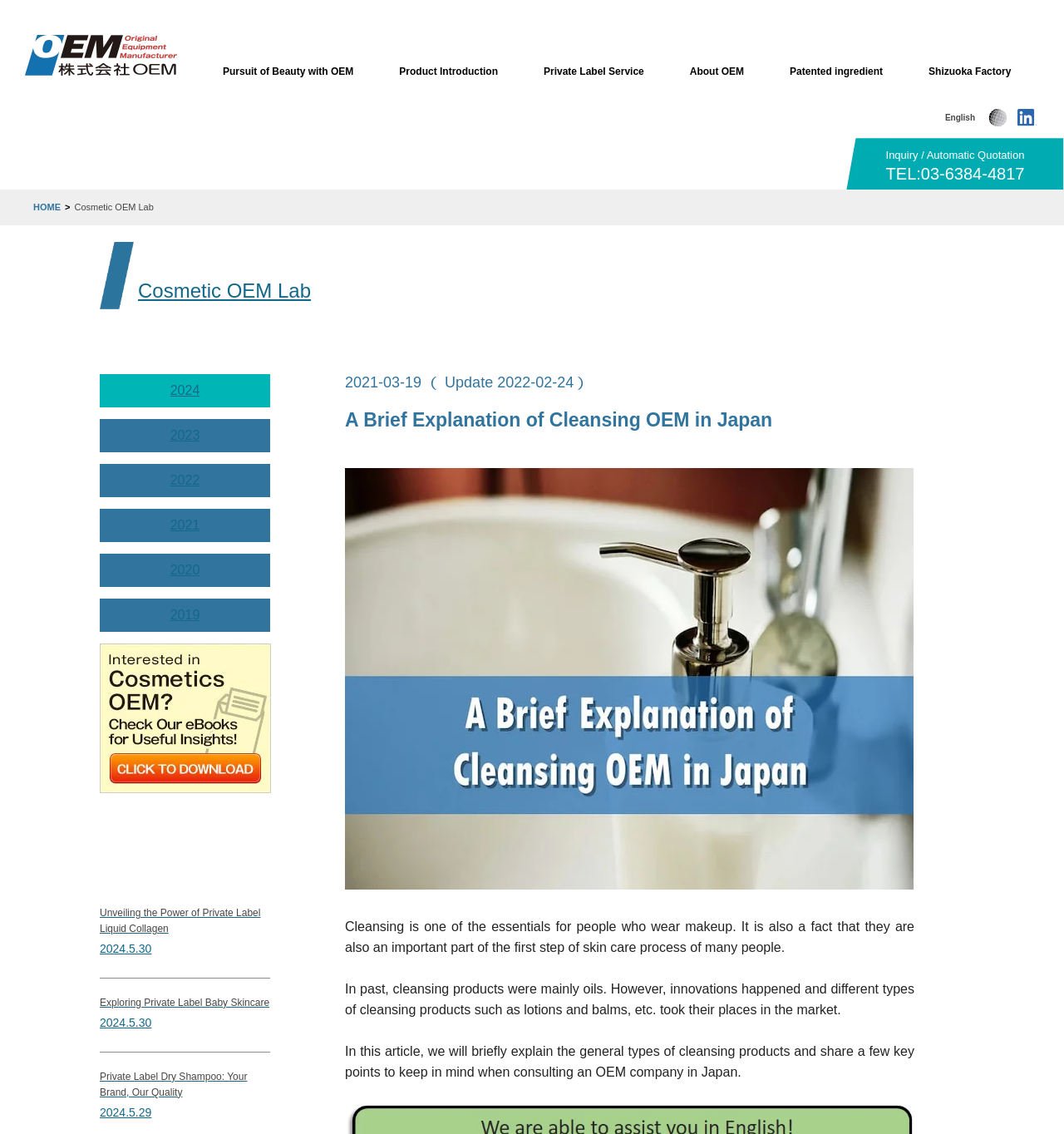Select the bounding box coordinates of the element I need to click to carry out the following instruction: "Click the 'Pursuit of Beauty with OEM' link".

[0.209, 0.058, 0.332, 0.068]